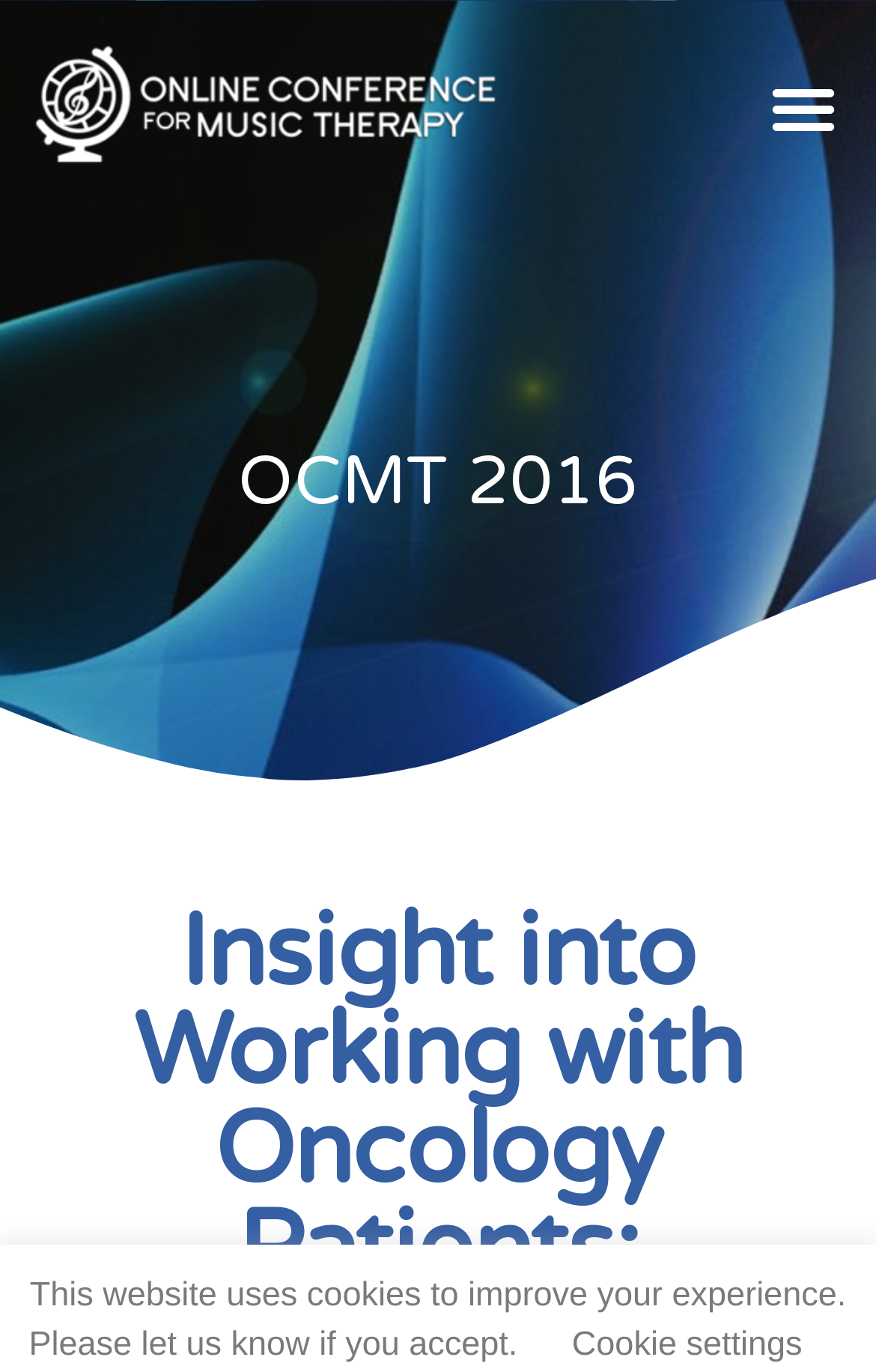Highlight the bounding box of the UI element that corresponds to this description: "Menu".

[0.859, 0.043, 0.974, 0.117]